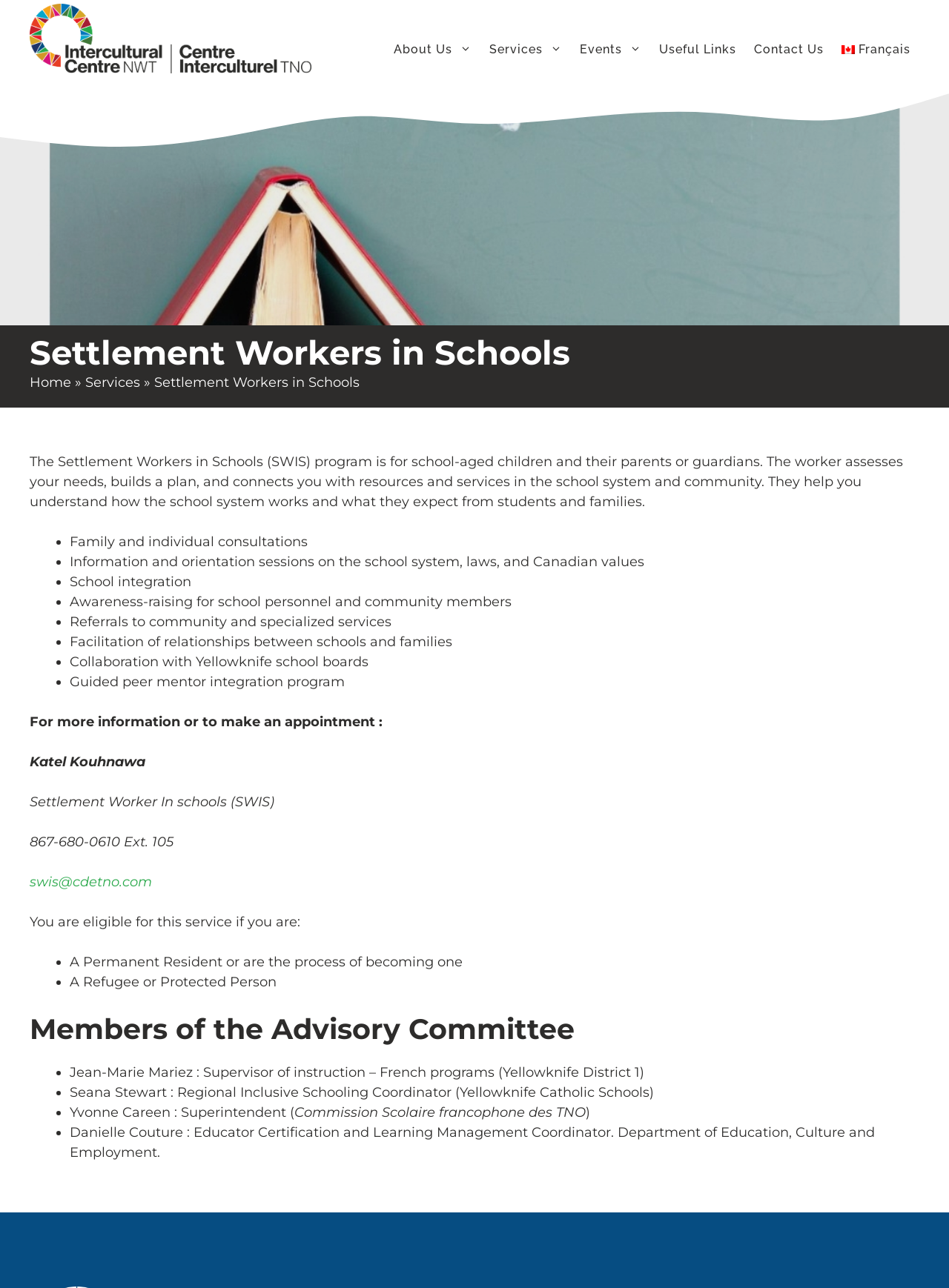Kindly respond to the following question with a single word or a brief phrase: 
What is one of the services provided by the Settlement Workers in Schools program?

Family and individual consultations